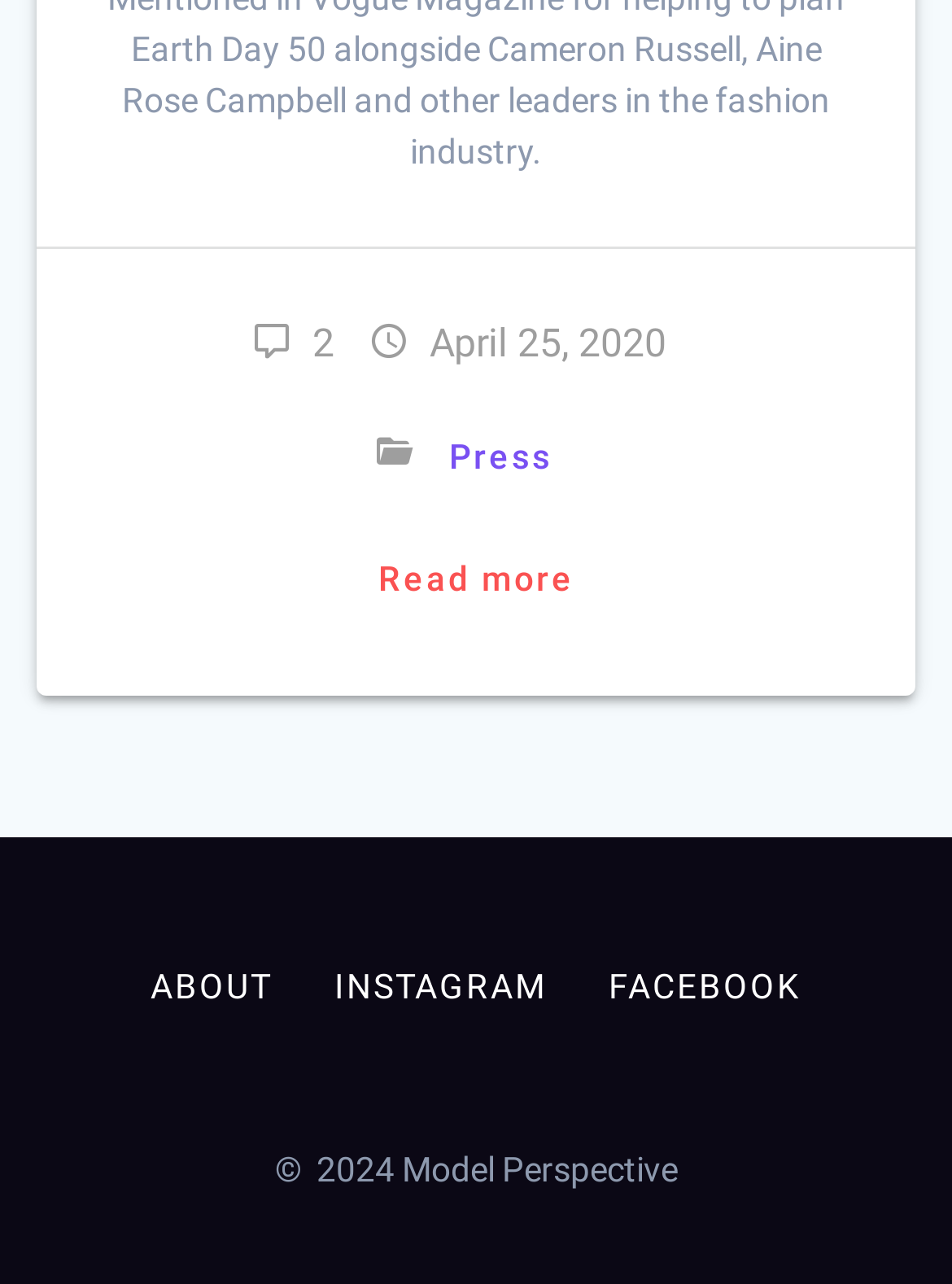How many social media links are present?
Please elaborate on the answer to the question with detailed information.

I found the social media links by looking at the link elements with the texts 'ABOUT', 'INSTAGRAM', and 'FACEBOOK' which have bounding box coordinates of [0.126, 0.721, 0.319, 0.816], [0.319, 0.721, 0.607, 0.816], and [0.607, 0.721, 0.874, 0.816] respectively. There are three social media links present.